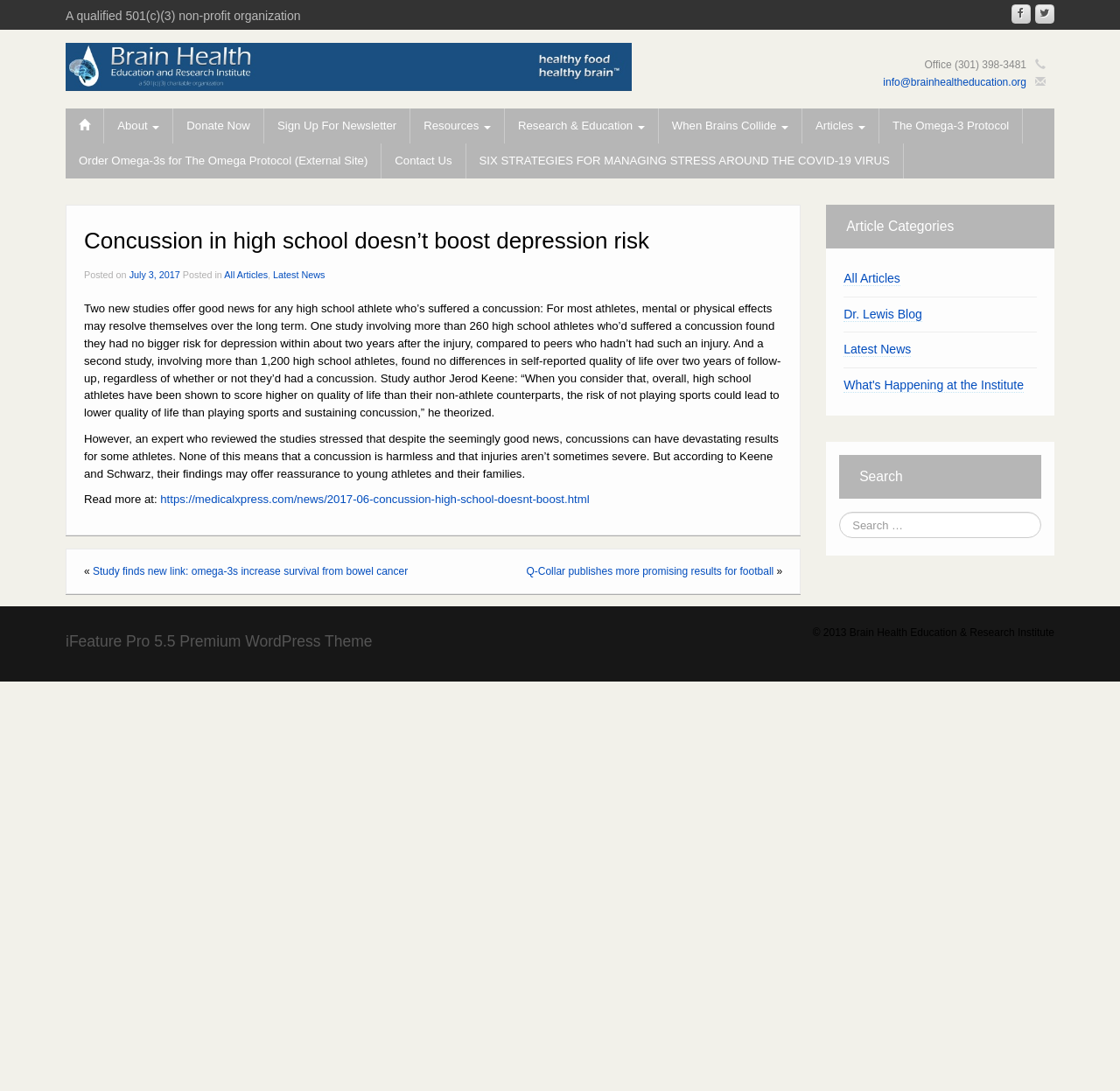Please identify the coordinates of the bounding box that should be clicked to fulfill this instruction: "Contact the Brain Health Education and Research Institute".

[0.341, 0.132, 0.415, 0.164]